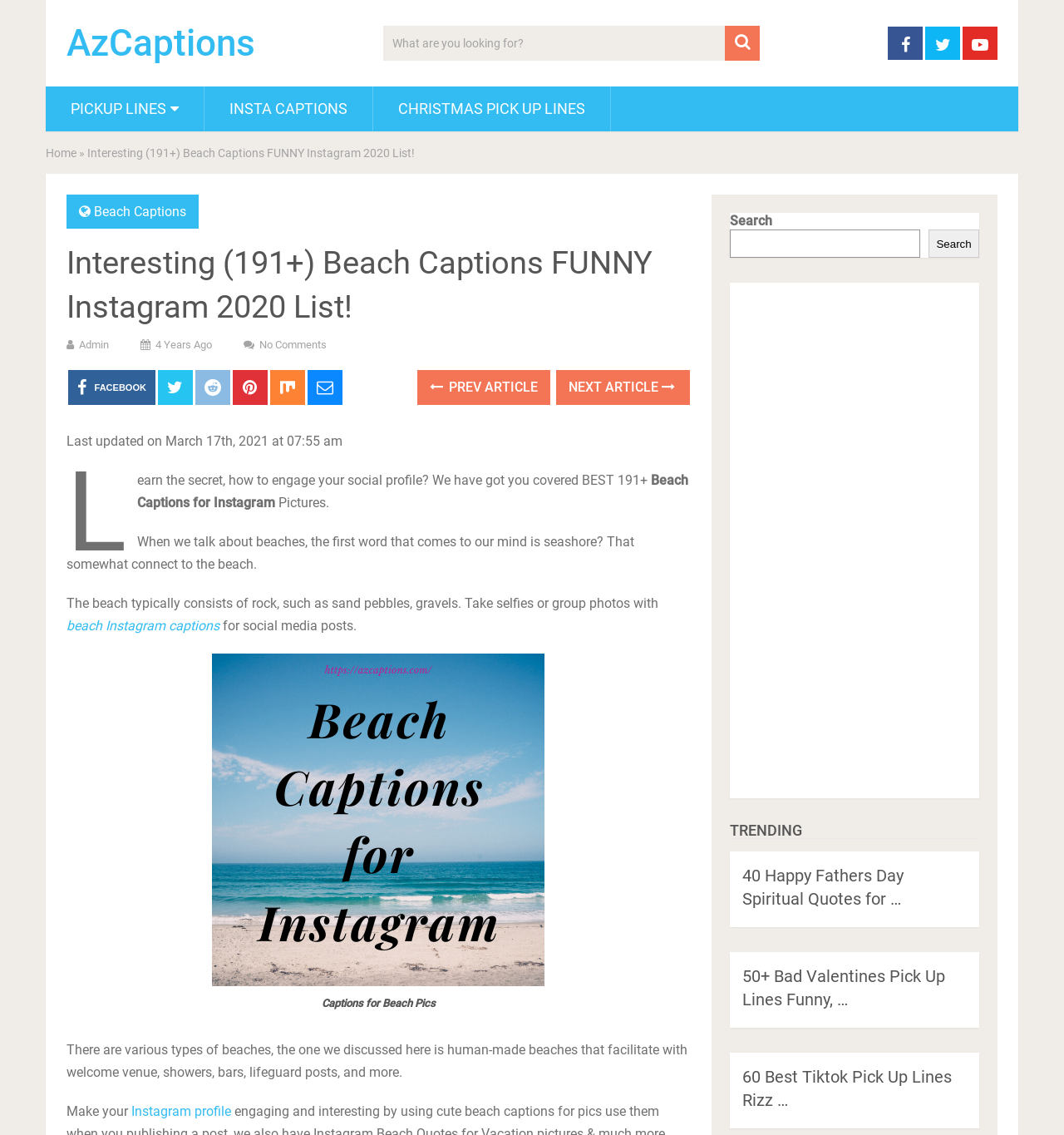Determine the bounding box coordinates of the UI element described by: "beach Instagram captions".

[0.062, 0.544, 0.206, 0.558]